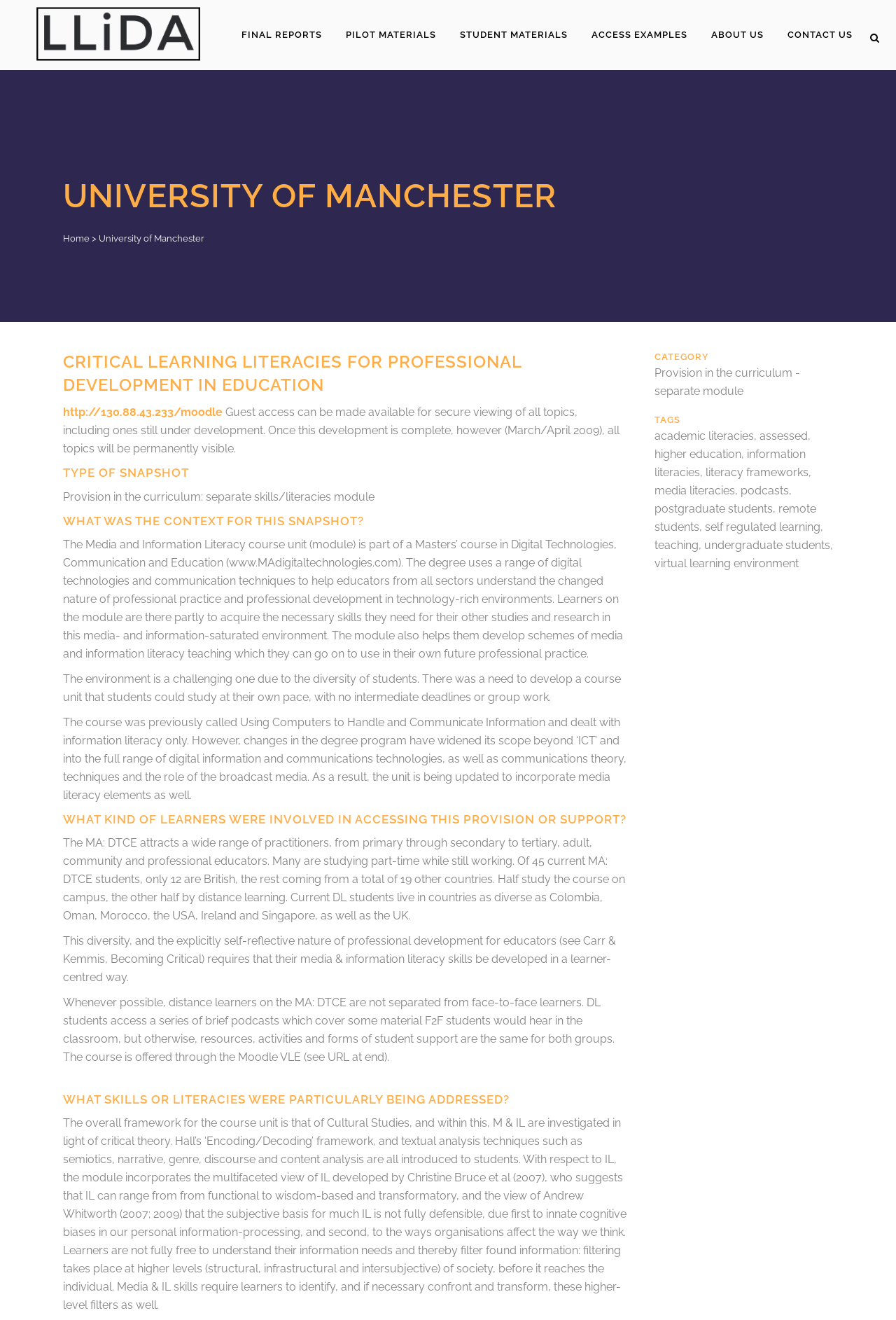From the element description Home, predict the bounding box coordinates of the UI element. The coordinates must be specified in the format (top-left x, top-left y, bottom-right x, bottom-right y) and should be within the 0 to 1 range.

[0.07, 0.176, 0.1, 0.184]